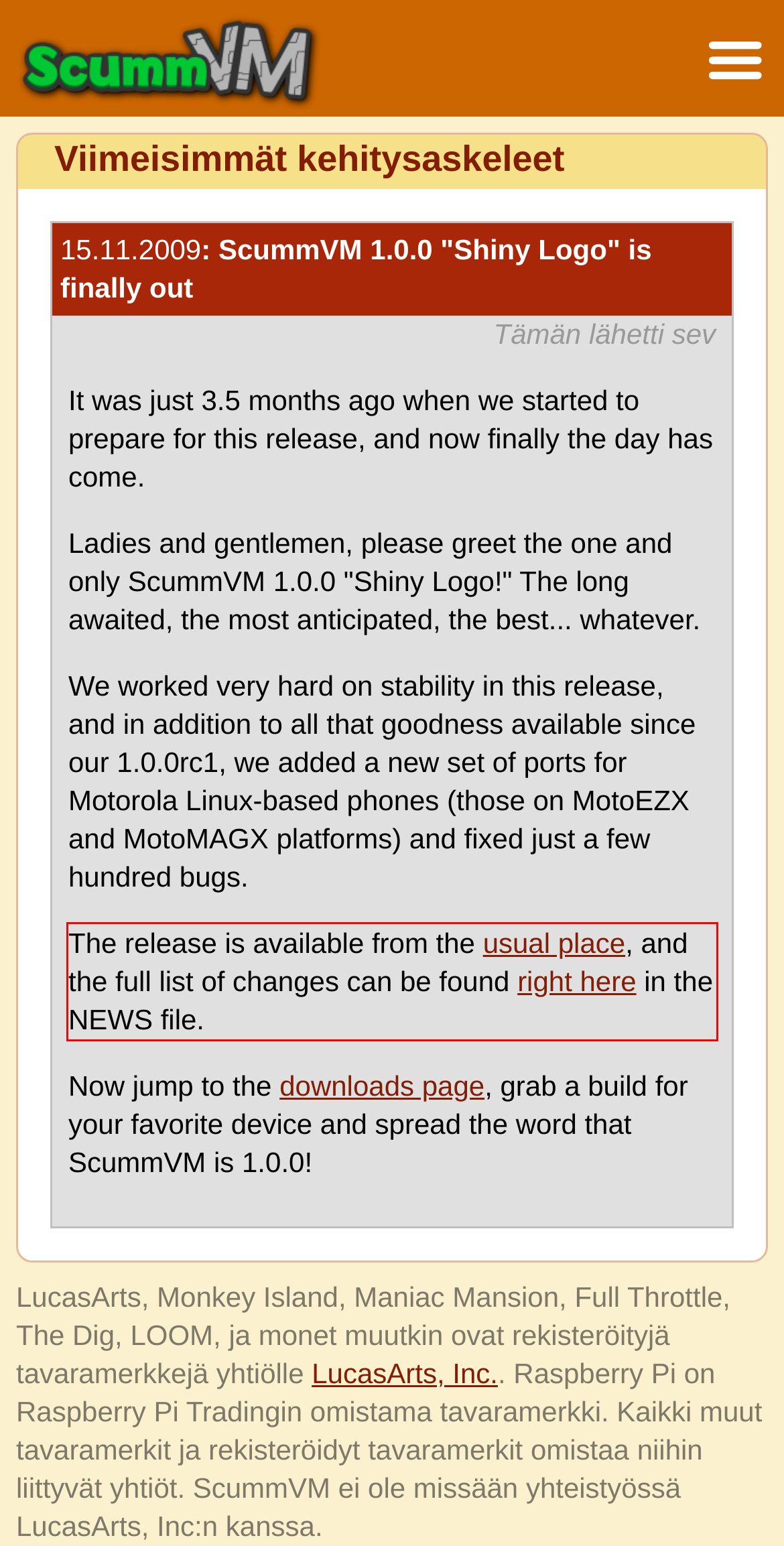Please extract the text content within the red bounding box on the webpage screenshot using OCR.

The release is available from the usual place, and the full list of changes can be found right here in the NEWS file.